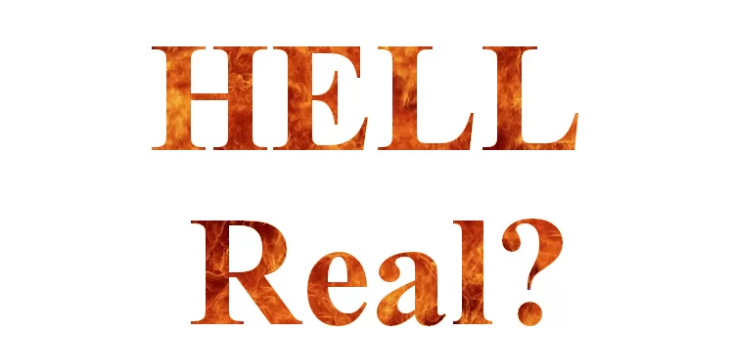Describe every detail you can see in the image.

The image prominently features the words "HELL" in bold, fiery letters above the word "Real?" The fiery texture suggests a sense of urgency and intensity, emphasizing the weighty question that challenges beliefs about the existence of hell. This visual element likely serves to provoke thought and discussion, particularly in the context of religious beliefs and societal perceptions, as suggested by the surrounding content discussing the belief in heaven versus hell among Americans. The design captures attention and invites viewers to reflect on the deeper implications of the question posed.